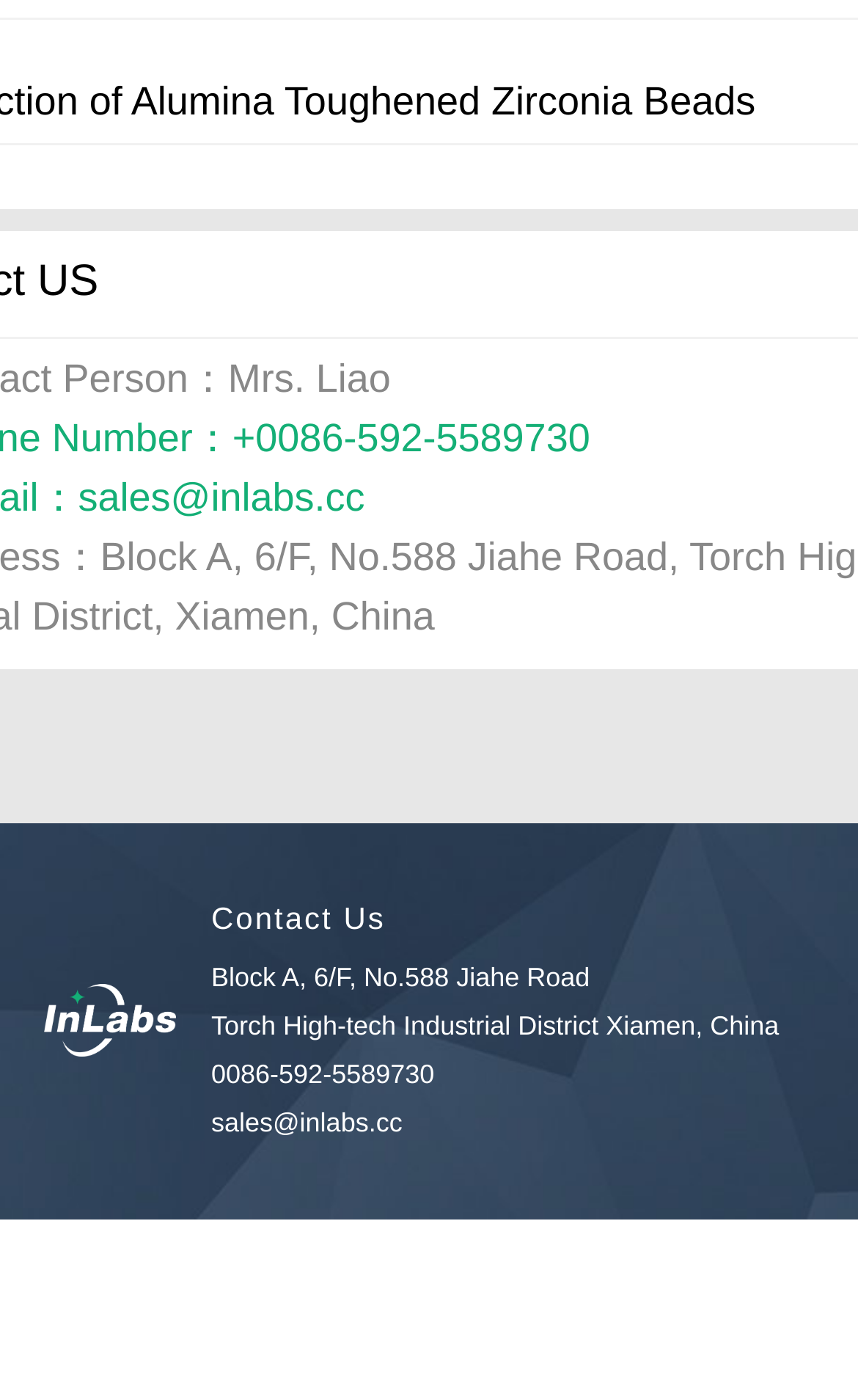Bounding box coordinates are given in the format (top-left x, top-left y, bottom-right x, bottom-right y). All values should be floating point numbers between 0 and 1. Provide the bounding box coordinate for the UI element described as: alt="inLabs" title="inLabs"

[0.051, 0.821, 0.223, 0.897]